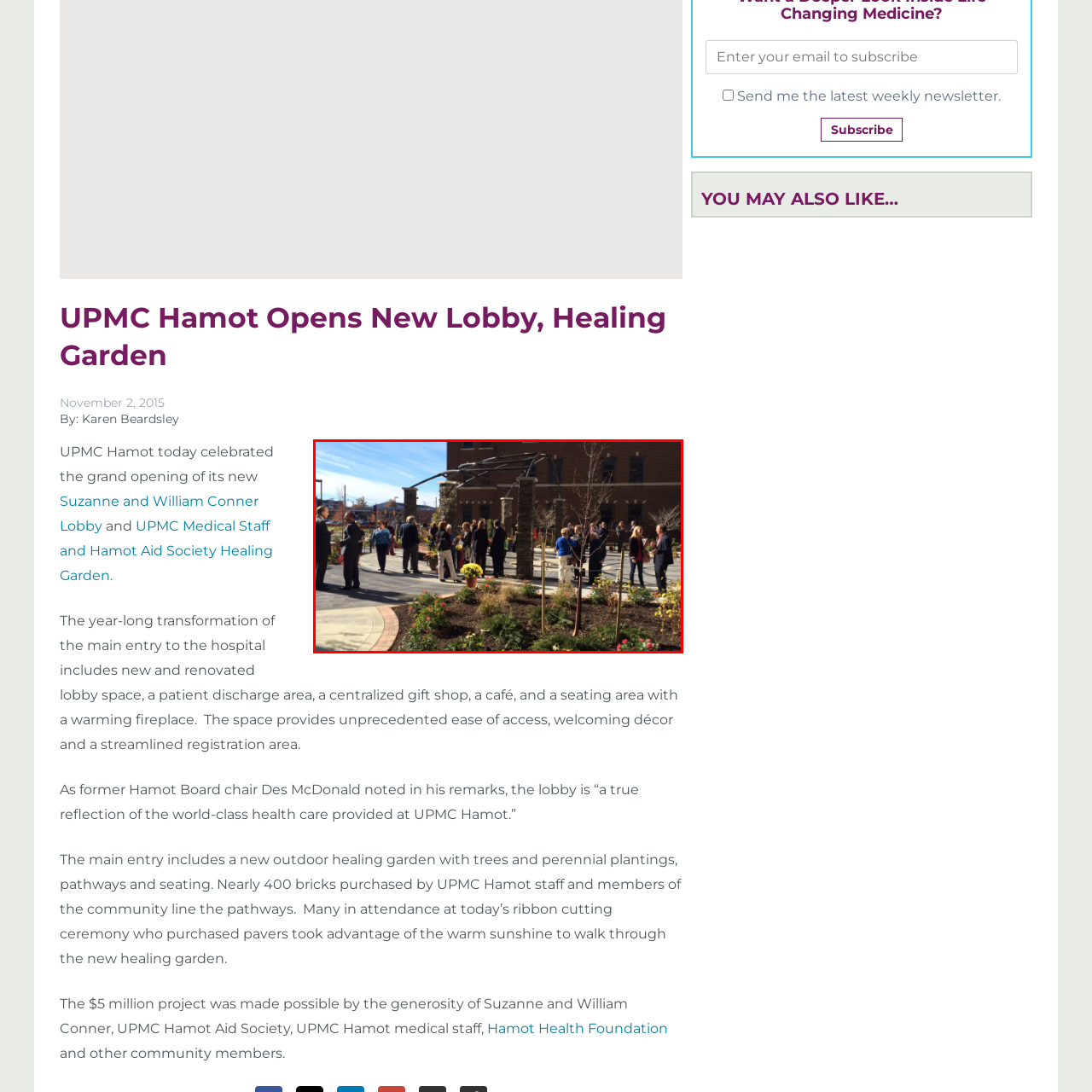Focus on the content inside the red-outlined area of the image and answer the ensuing question in detail, utilizing the information presented: What is the material of the decorative overhead structure?

The caption specifically mentions that the decorative overhead structure is made from stone and metal, which adds to the aesthetic of the garden.